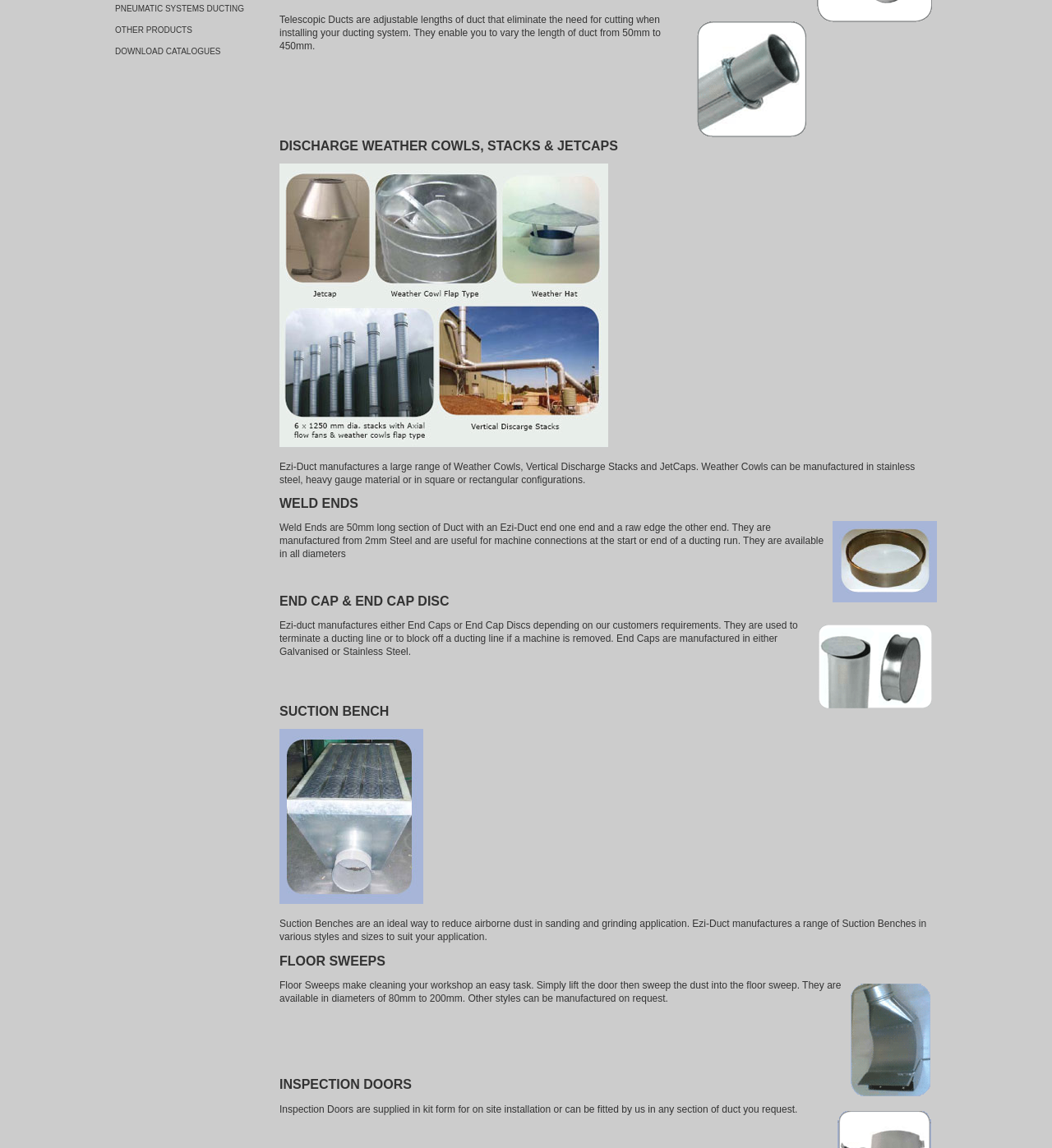Please provide the bounding box coordinates for the UI element as described: "Download Catalogues". The coordinates must be four floats between 0 and 1, represented as [left, top, right, bottom].

[0.109, 0.04, 0.266, 0.051]